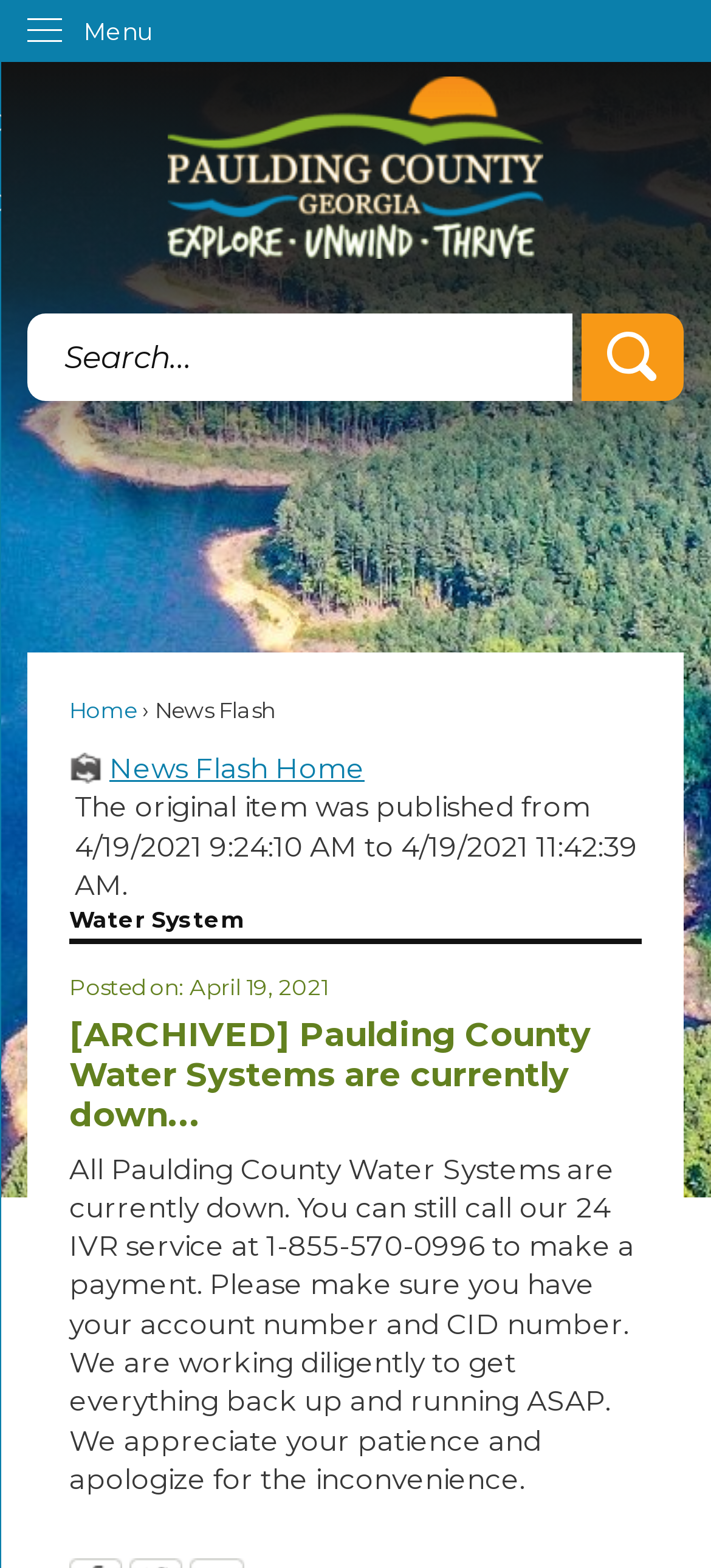Identify the bounding box for the described UI element. Provide the coordinates in (top-left x, top-left y, bottom-right x, bottom-right y) format with values ranging from 0 to 1: News Flash Home

[0.097, 0.478, 0.903, 0.502]